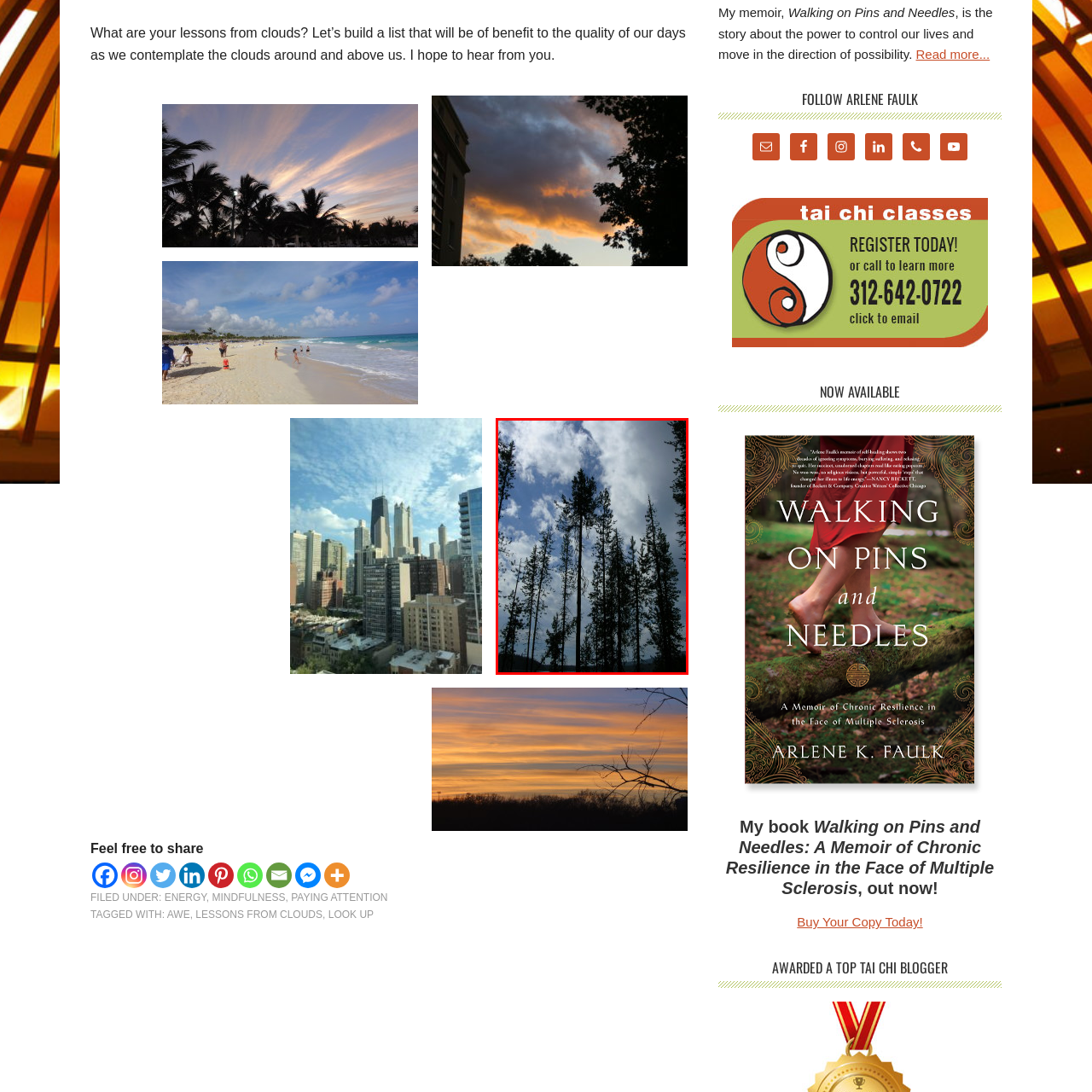What emotion does the image evoke?
Take a look at the image highlighted by the red bounding box and provide a detailed answer to the question.

The image evokes a sense of tranquility and connection with nature, as stated in the caption, which suggests that the serene landscape has a calming effect on the viewer.